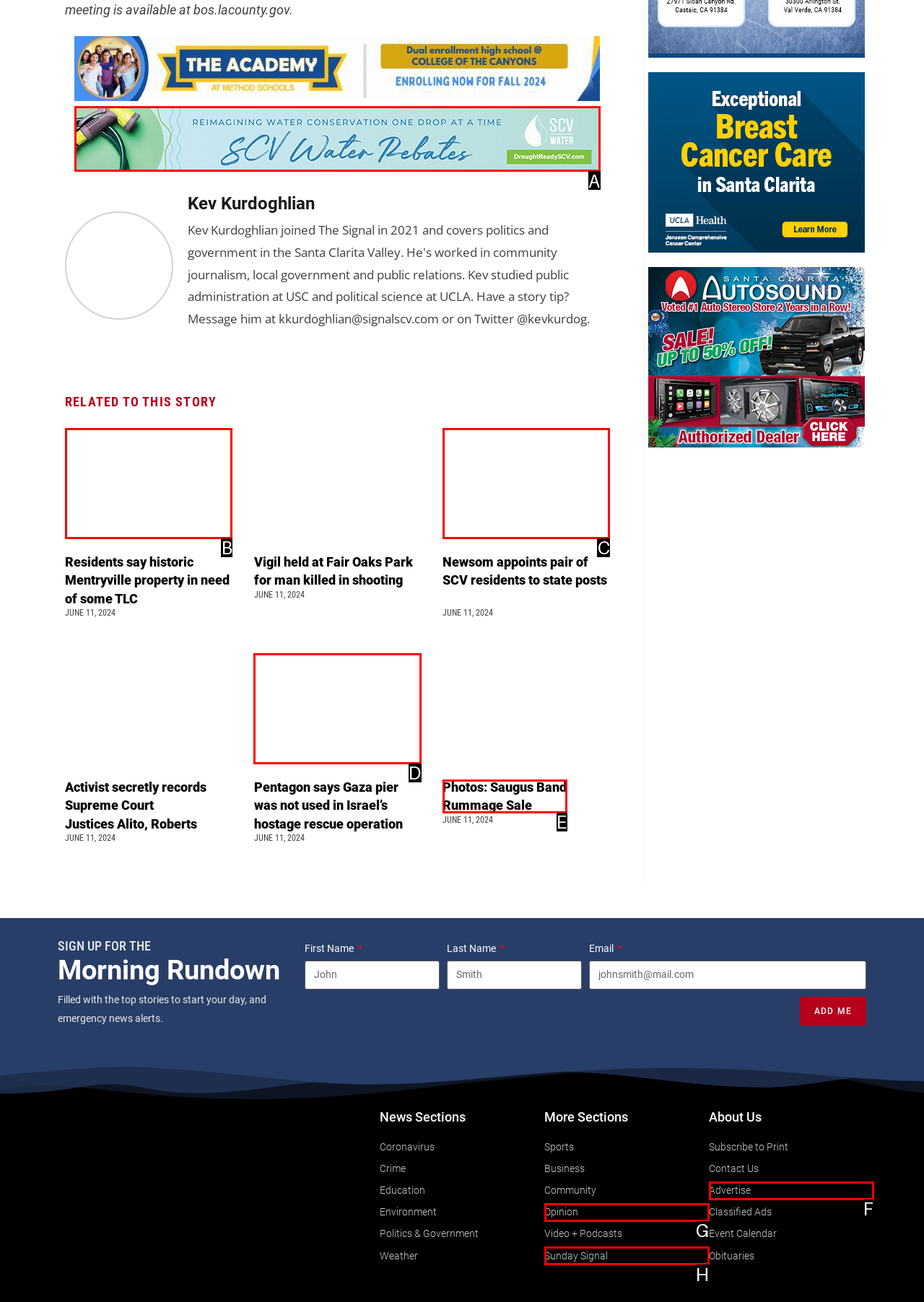Given the description: Photos: Saugus Band Rummage Sale, select the HTML element that best matches it. Reply with the letter of your chosen option.

E